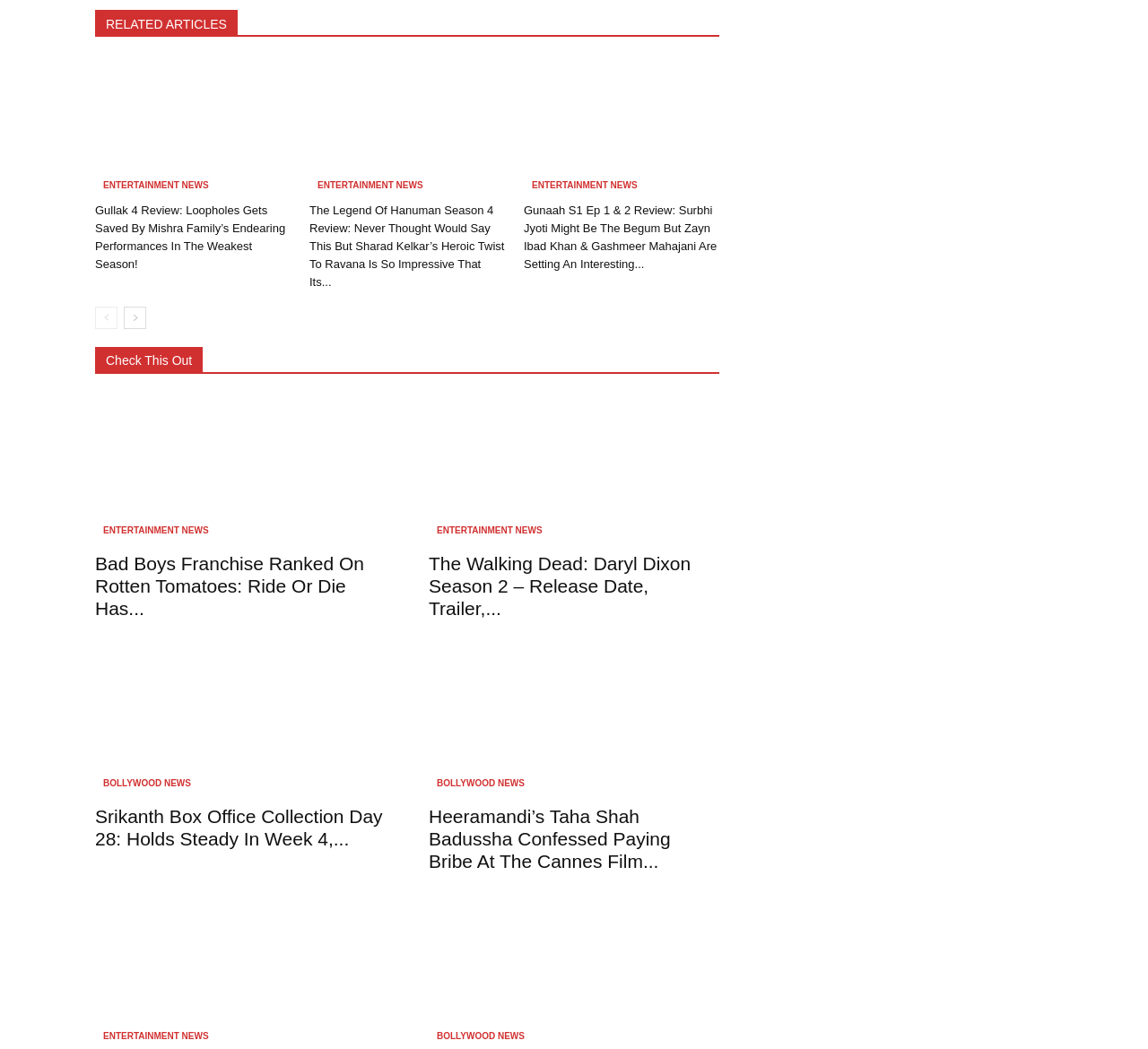Find the bounding box of the UI element described as follows: "Entertainment News".

[0.459, 0.17, 0.56, 0.184]